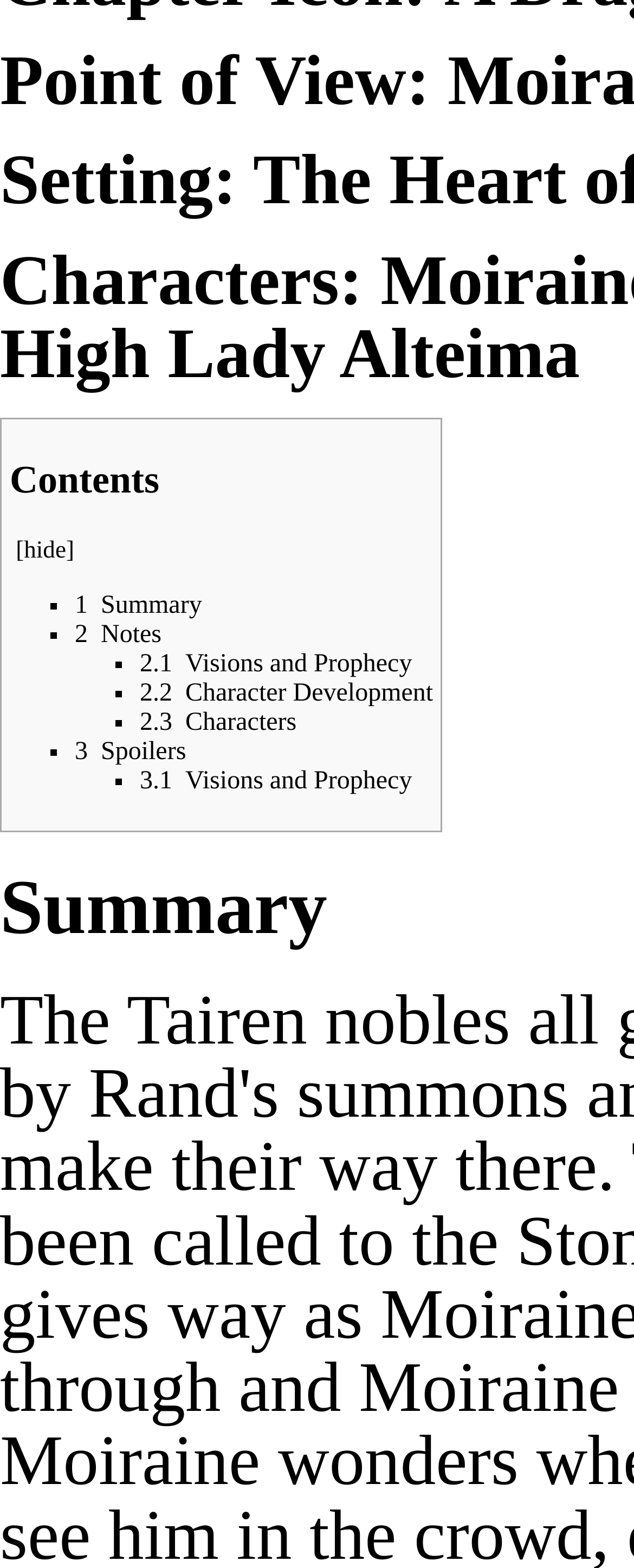Specify the bounding box coordinates of the element's area that should be clicked to execute the given instruction: "Click on the 'Alteima' link". The coordinates should be four float numbers between 0 and 1, i.e., [left, top, right, bottom].

[0.535, 0.201, 0.915, 0.251]